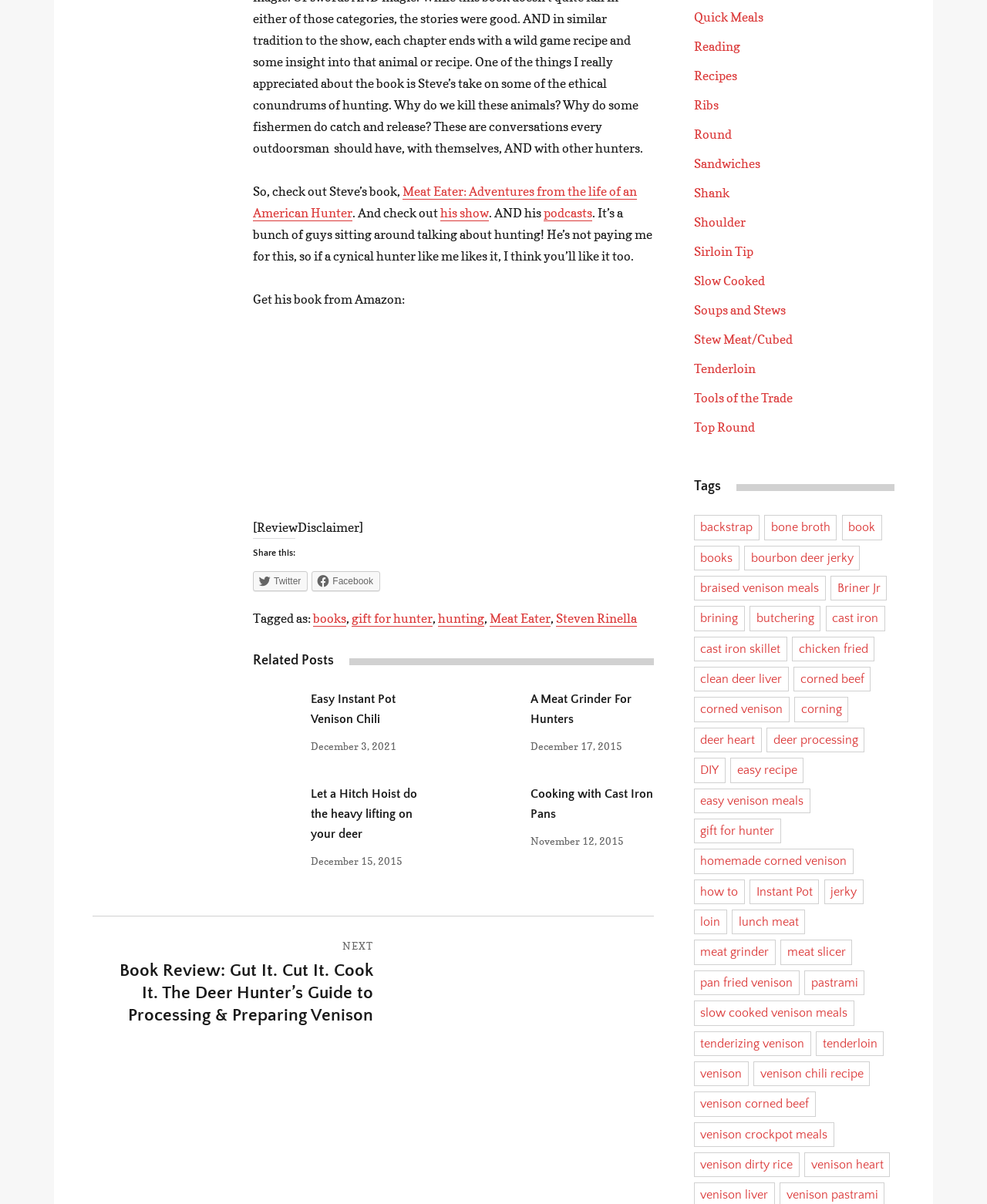Bounding box coordinates are specified in the format (top-left x, top-left y, bottom-right x, bottom-right y). All values are floating point numbers bounded between 0 and 1. Please provide the bounding box coordinate of the region this sentence describes: Tools of the Trade

[0.703, 0.324, 0.803, 0.336]